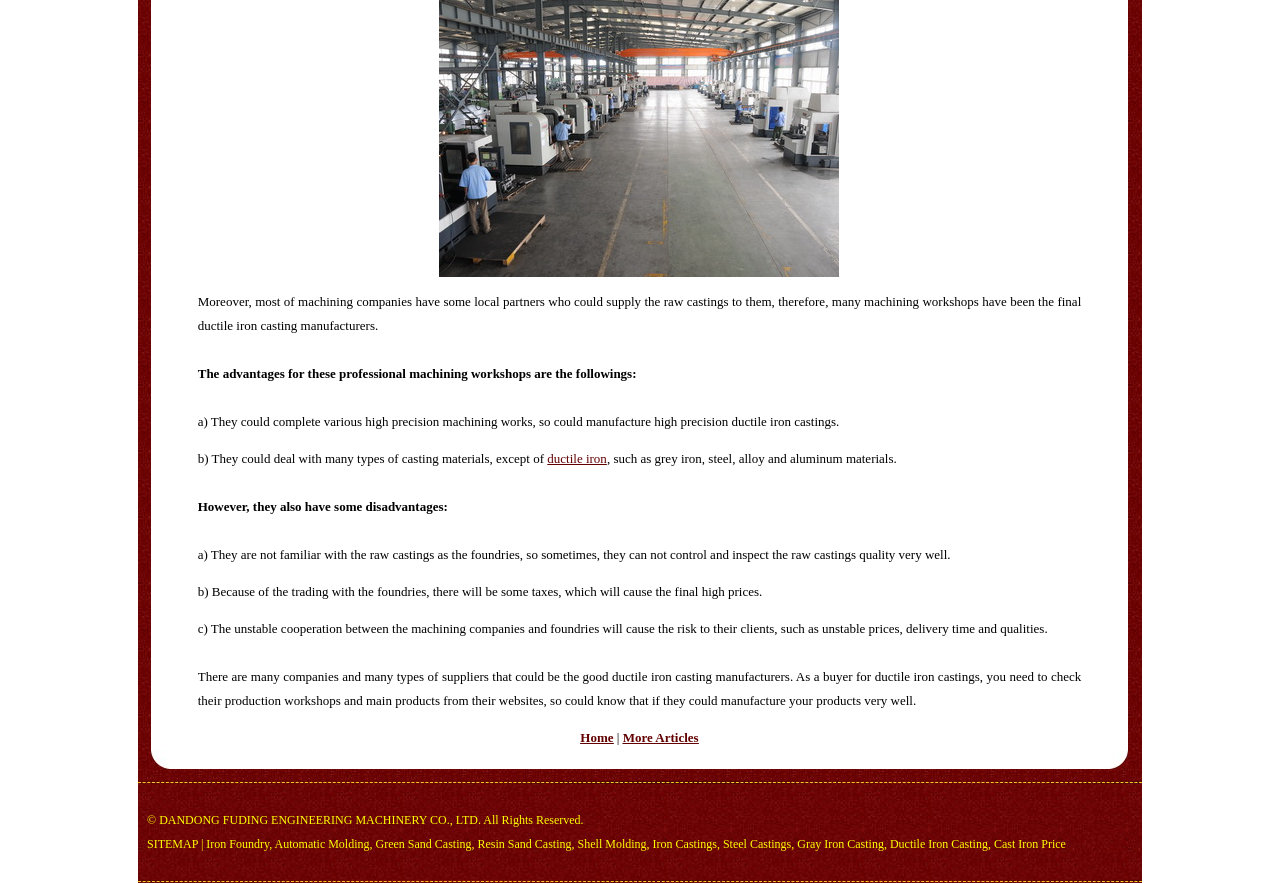Can you give a detailed response to the following question using the information from the image? What is the disadvantage of machining companies trading with foundries?

The webpage states that one of the disadvantages of machining companies trading with foundries is that there will be some taxes, which will cause the final high prices.